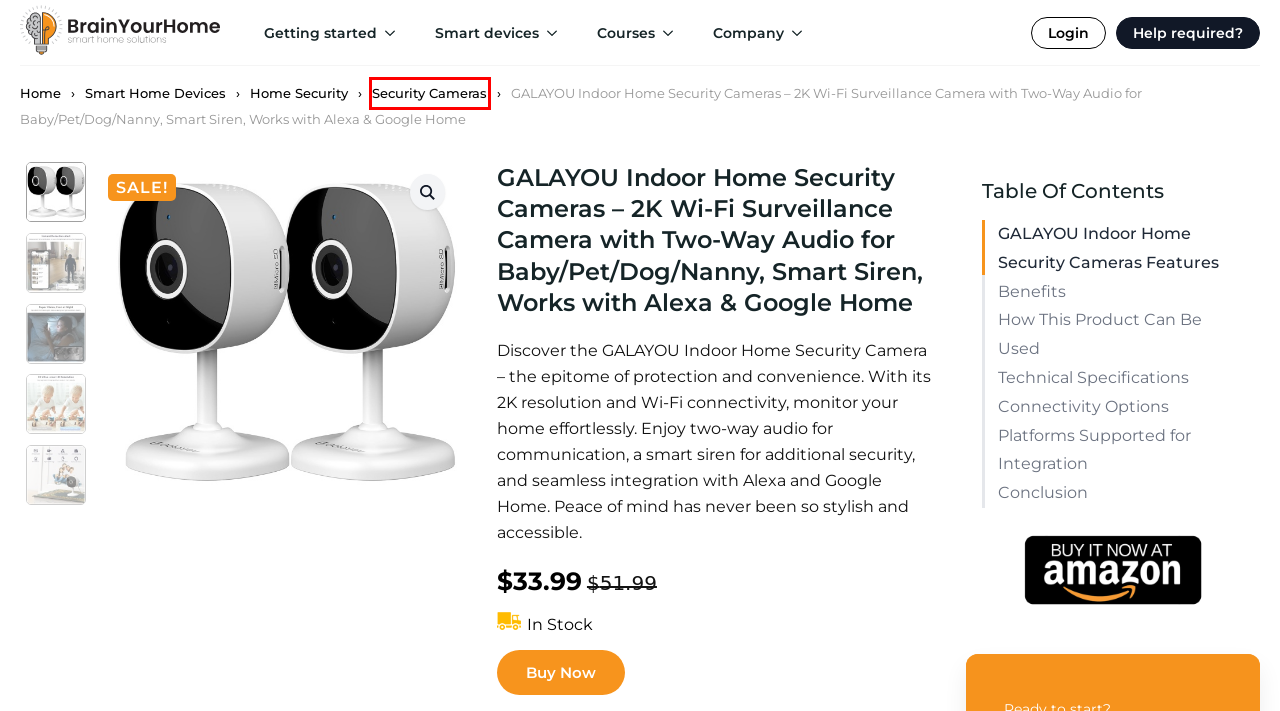You have a screenshot of a webpage where a red bounding box highlights a specific UI element. Identify the description that best matches the resulting webpage after the highlighted element is clicked. The choices are:
A. My account › BrainYourHome
B. Top Smart Home Devices for Home Security in 2024
C. Help required? › BrainYourHome
D. Best Security Cameras for Smart Home in 2024!
E. What devices can be part of a smart home in 2024?
F. How do I set up a smart home?
G. Smart Home - Unleash the Power and Build Your Own
H. Smart Home Devices Catalog for Ultimate Home Automation

D